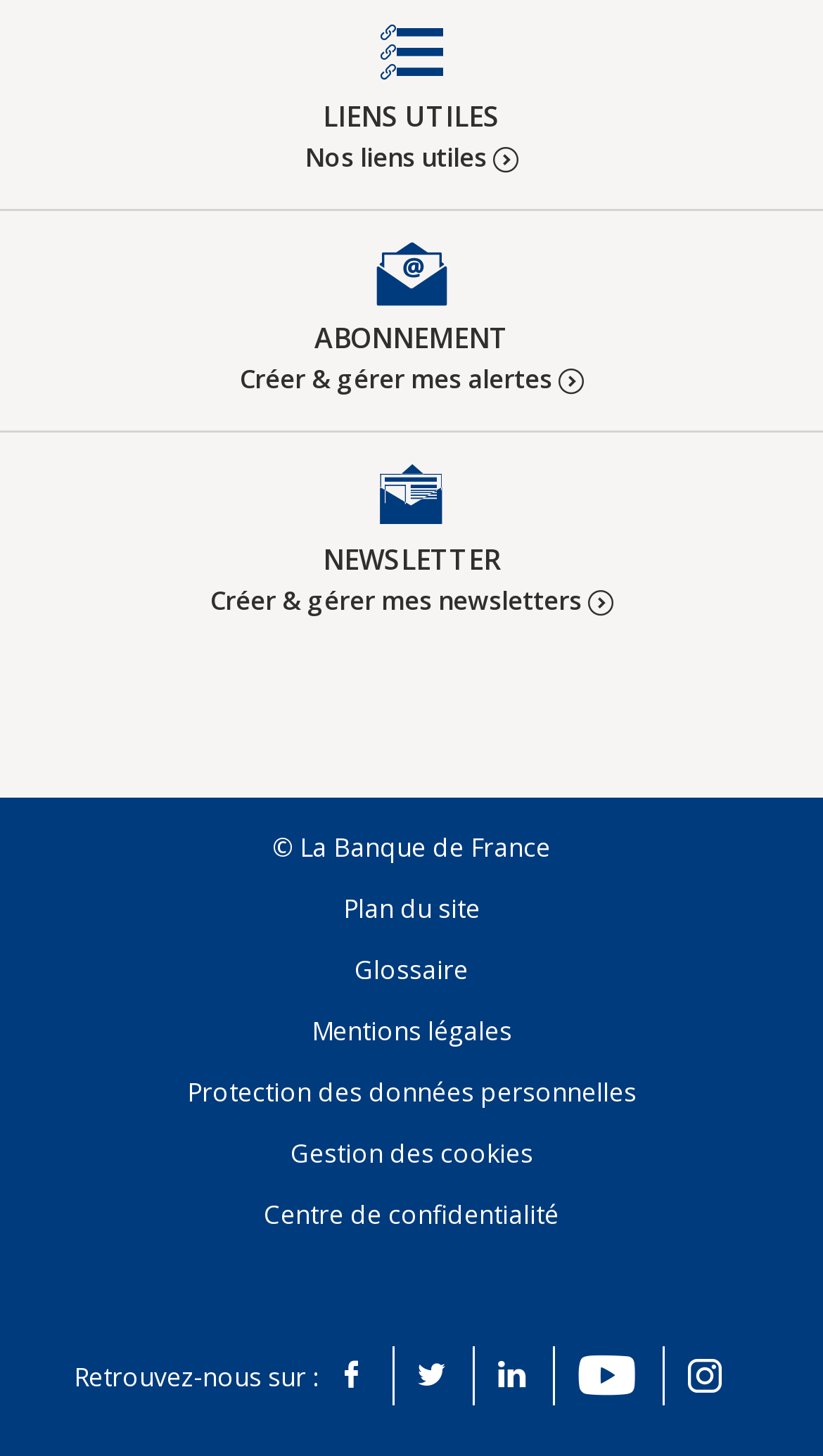How many social media links are available? From the image, respond with a single word or brief phrase.

5